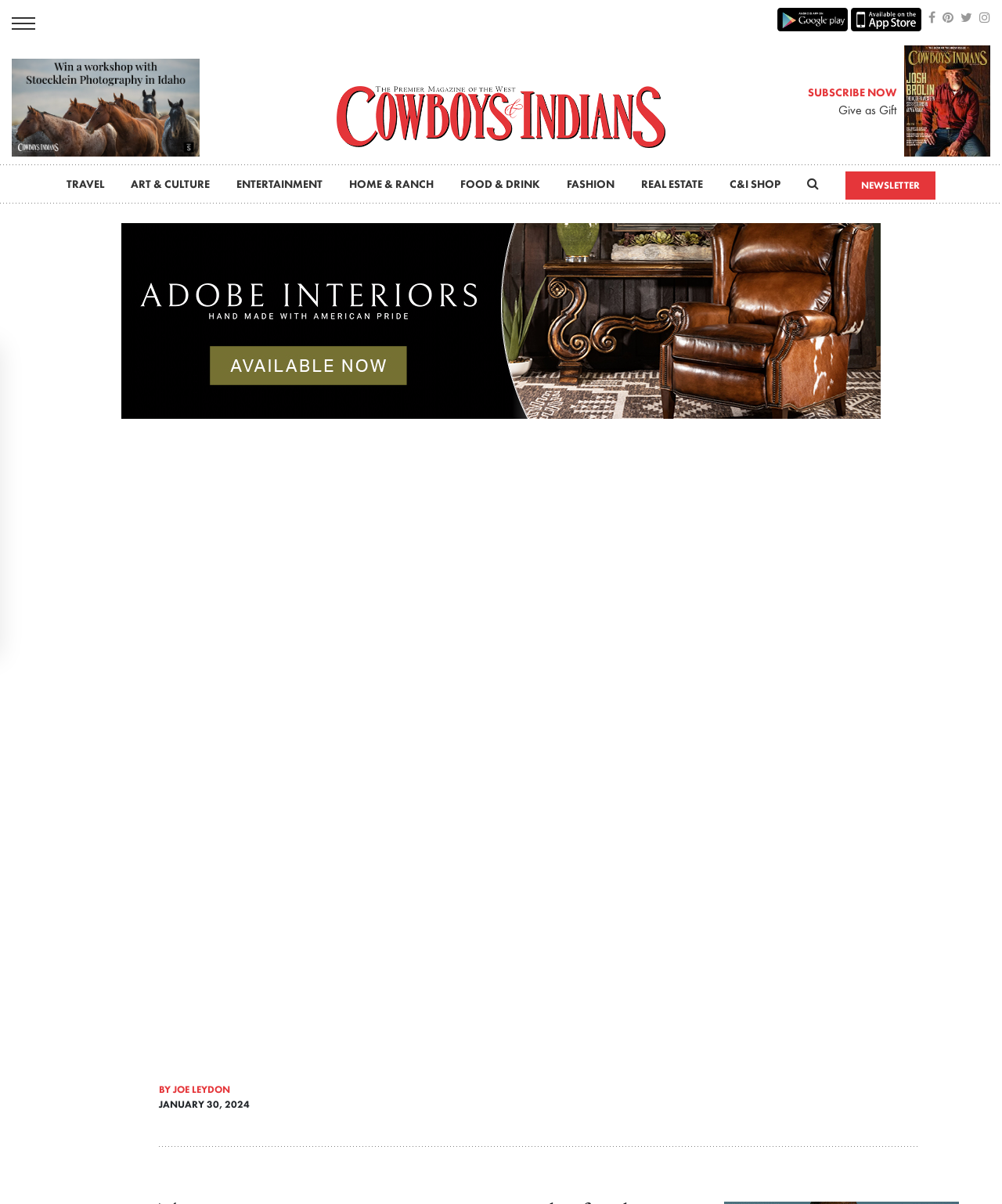Provide the bounding box coordinates for the specified HTML element described in this description: "Real Estate". The coordinates should be four float numbers ranging from 0 to 1, in the format [left, top, right, bottom].

[0.628, 0.137, 0.713, 0.17]